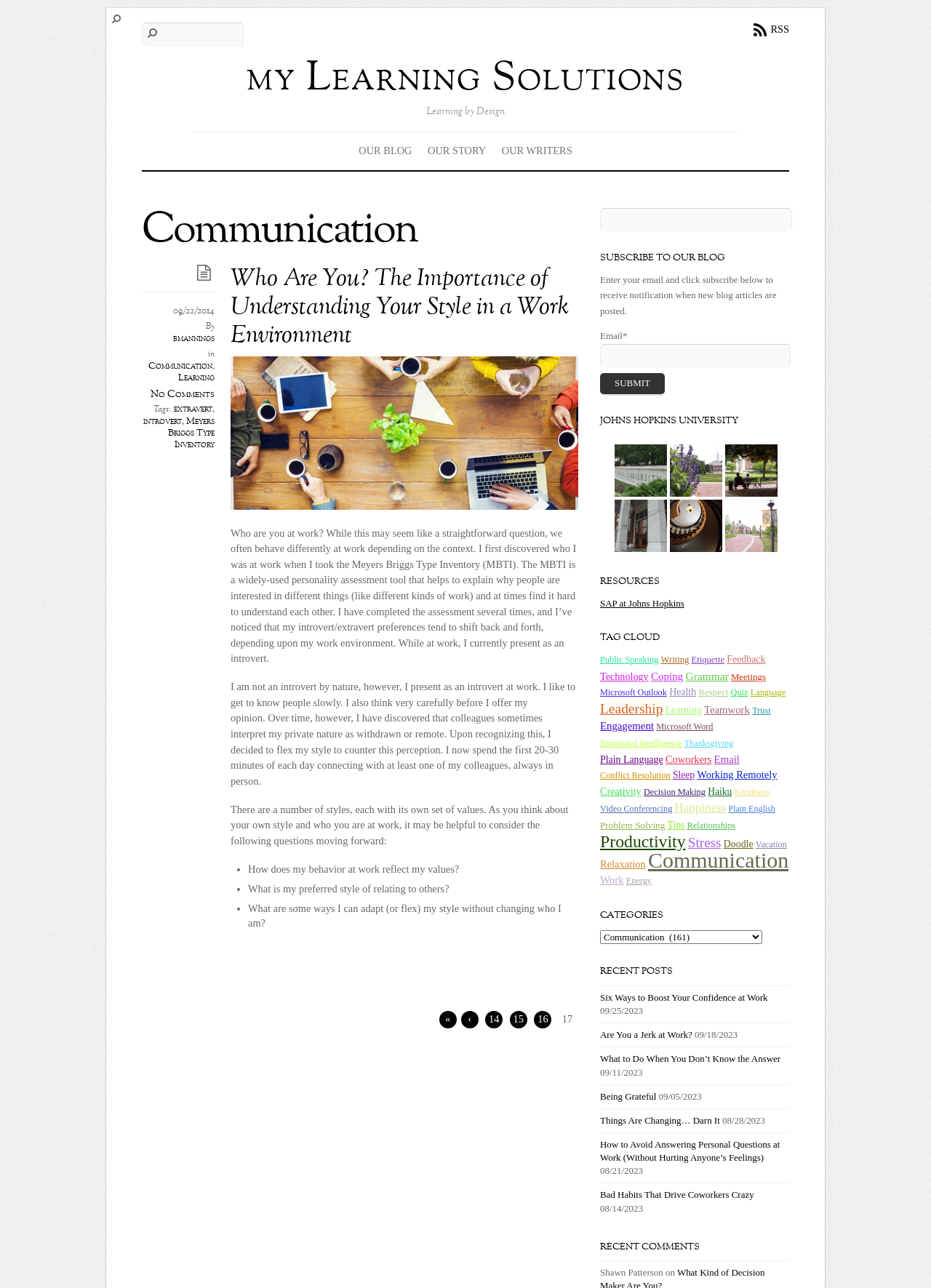Respond with a single word or phrase:
How can users subscribe to the blog?

Enter email and click subscribe